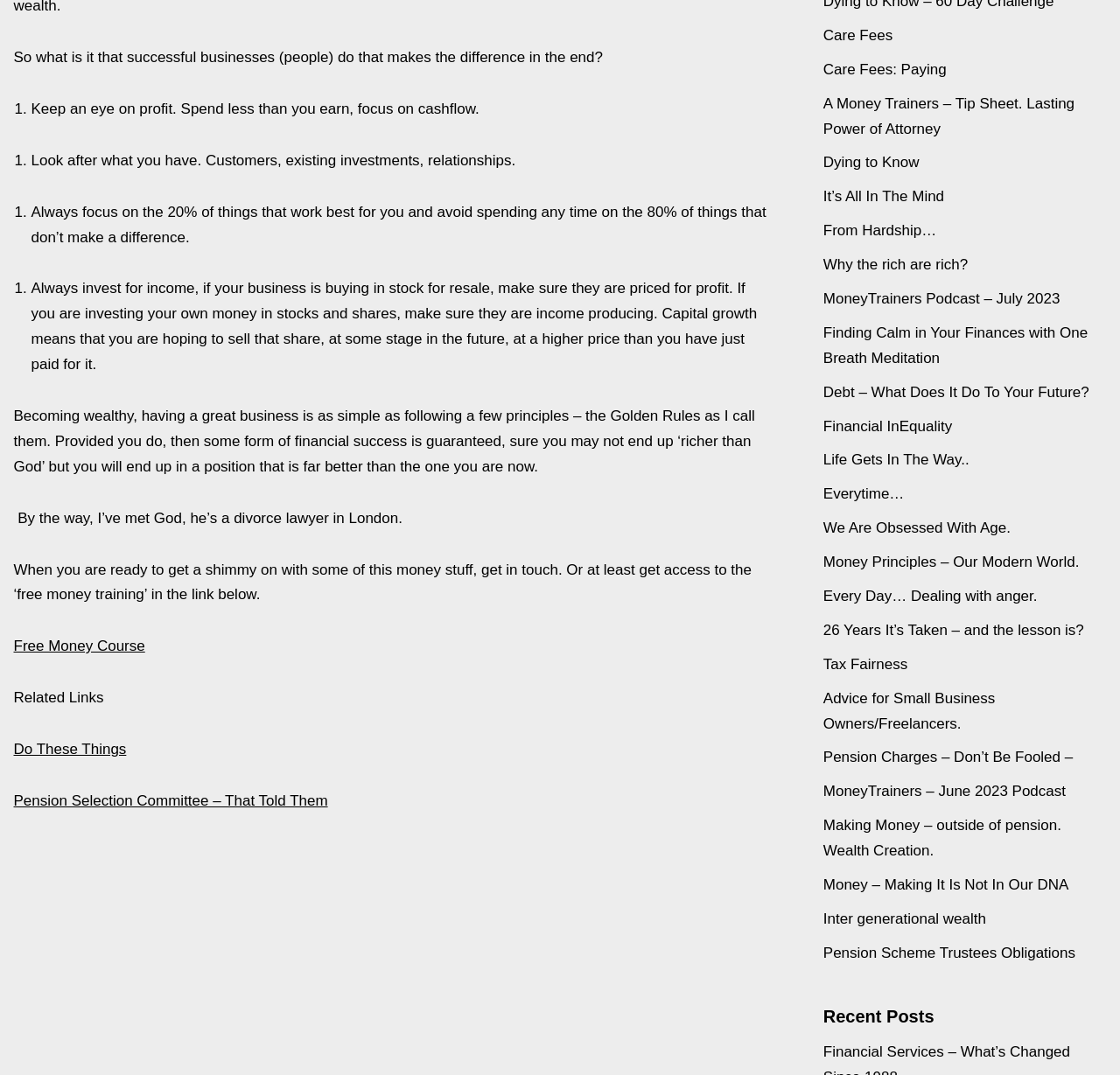What is the purpose of the 'Free Money Course' link?
Please use the image to provide an in-depth answer to the question.

The 'Free Money Course' link is likely provided to allow readers to access additional resources or training on managing their finances effectively. The text surrounding the link suggests that it is a way for readers to get started with improving their financial situation.